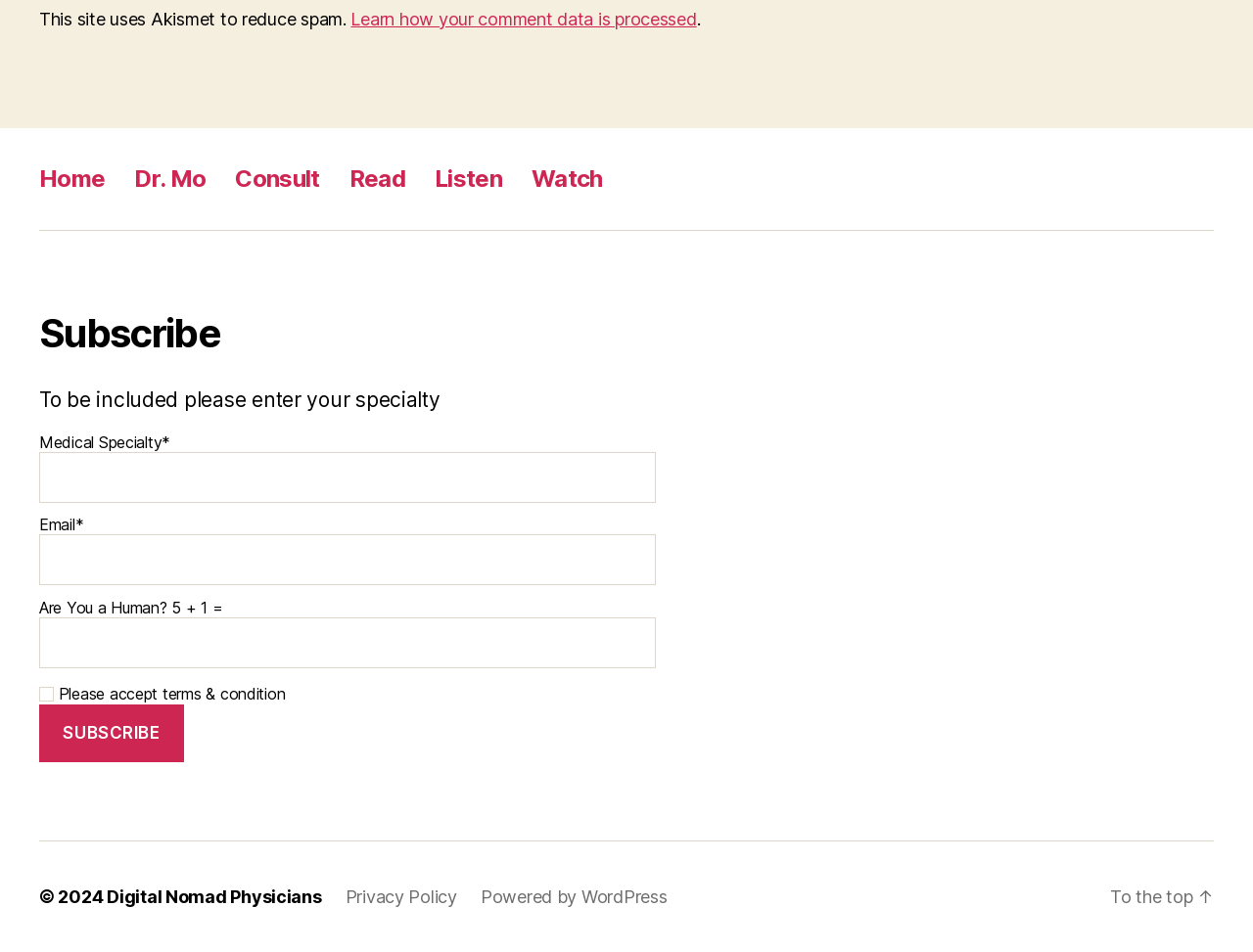What is the minimum value of the spinbutton?
Provide a fully detailed and comprehensive answer to the question.

I examined the spinbutton element and found that its minimum value is 0, as indicated by the 'valuemin' attribute.